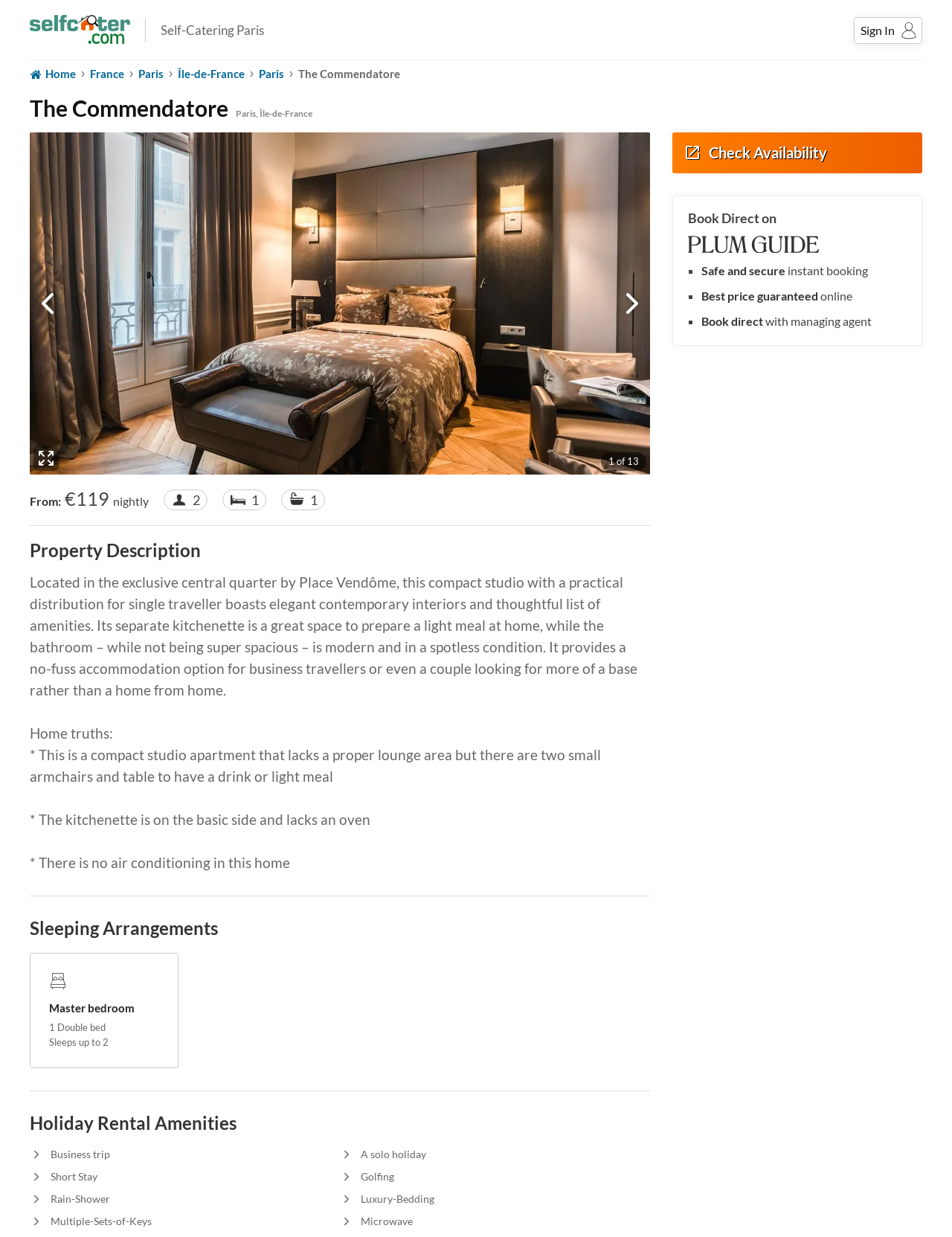Pinpoint the bounding box coordinates of the clickable element to carry out the following instruction: "View 'Photo of The Commendatore'."

[0.031, 0.107, 0.683, 0.384]